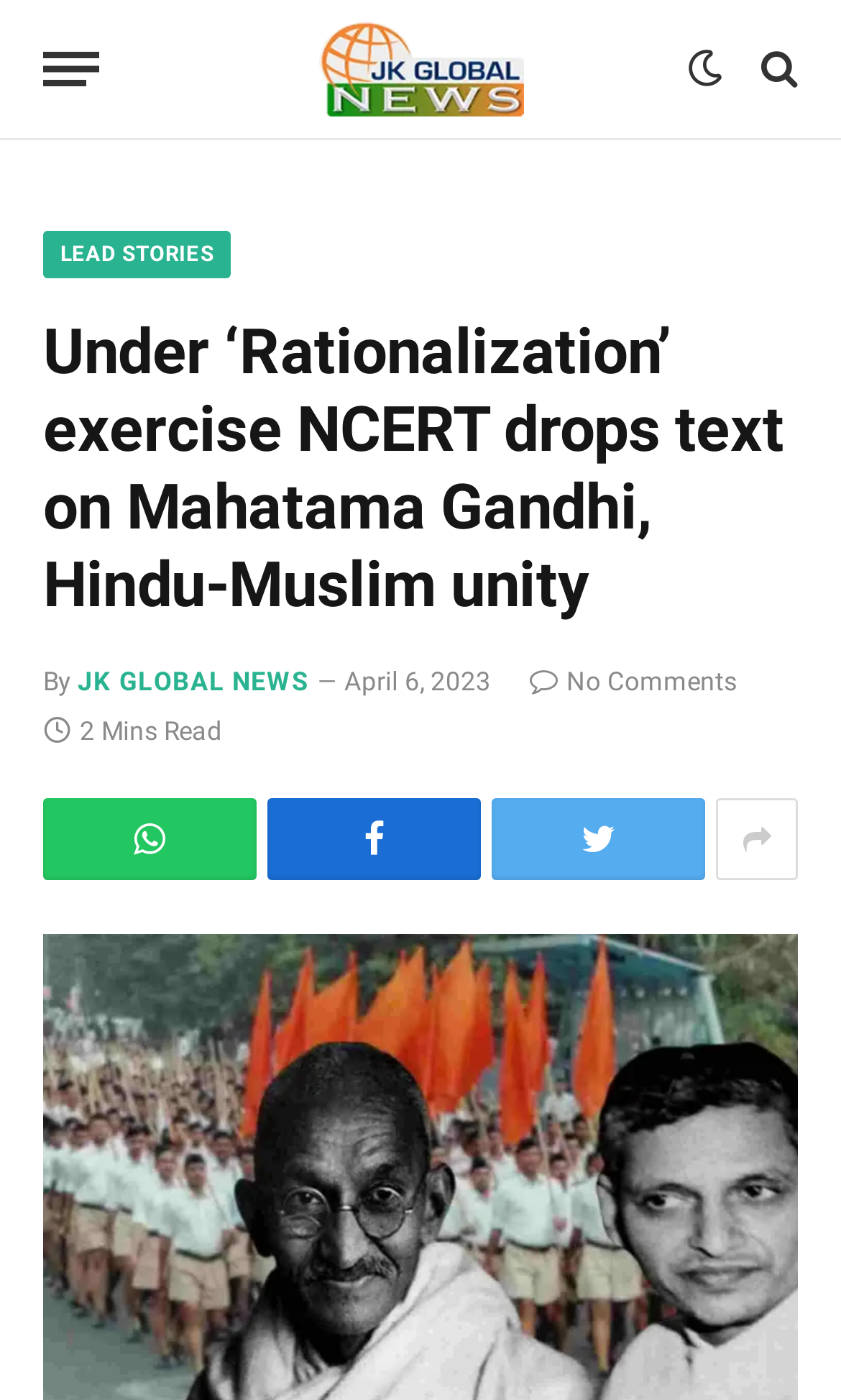Analyze the image and give a detailed response to the question:
How many minutes does it take to read the lead story?

The reading time of the lead story can be found in a static text element, which says '2 Mins Read'.